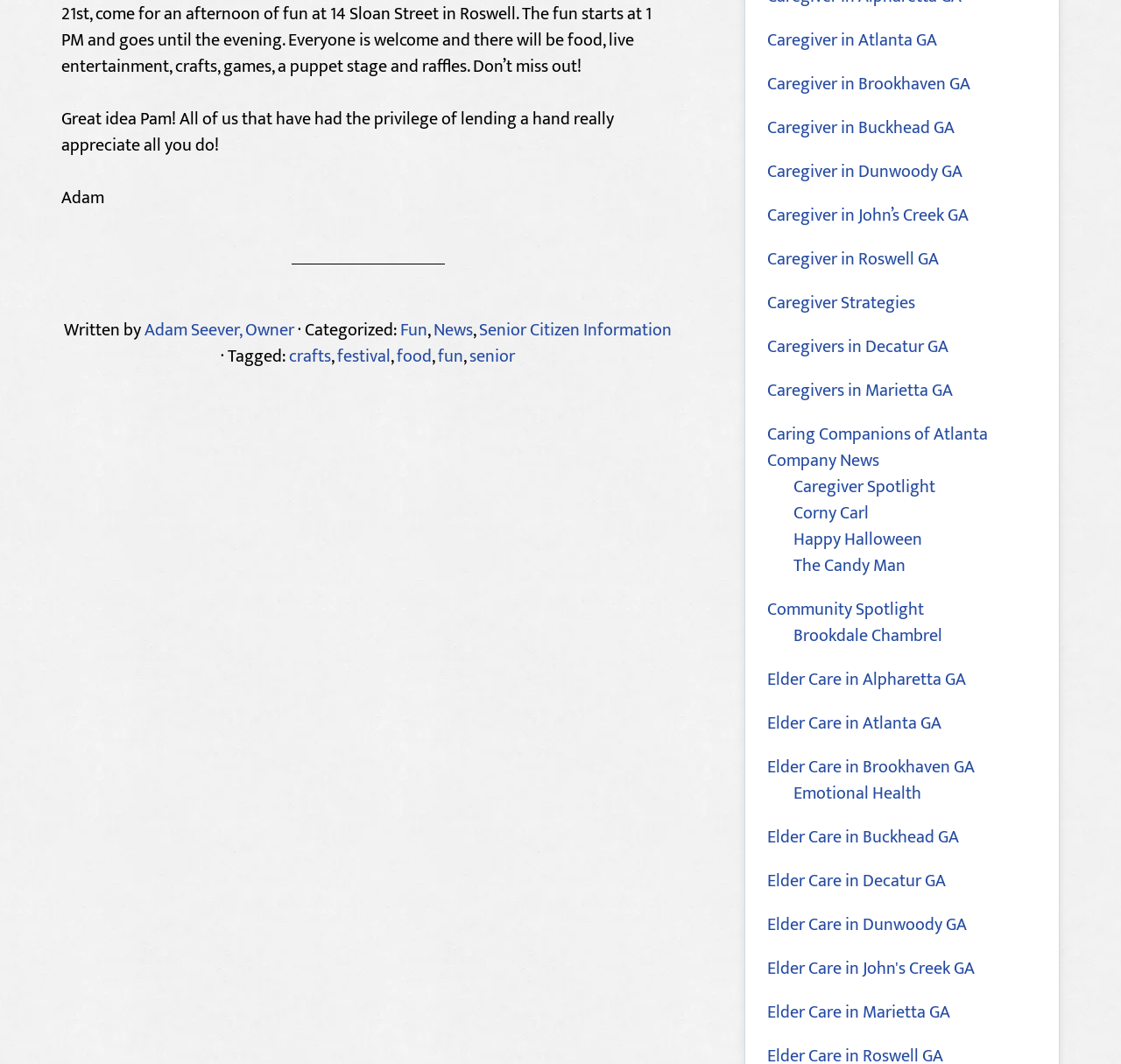Using the webpage screenshot, locate the HTML element that fits the following description and provide its bounding box: "Small Scale Mining".

None